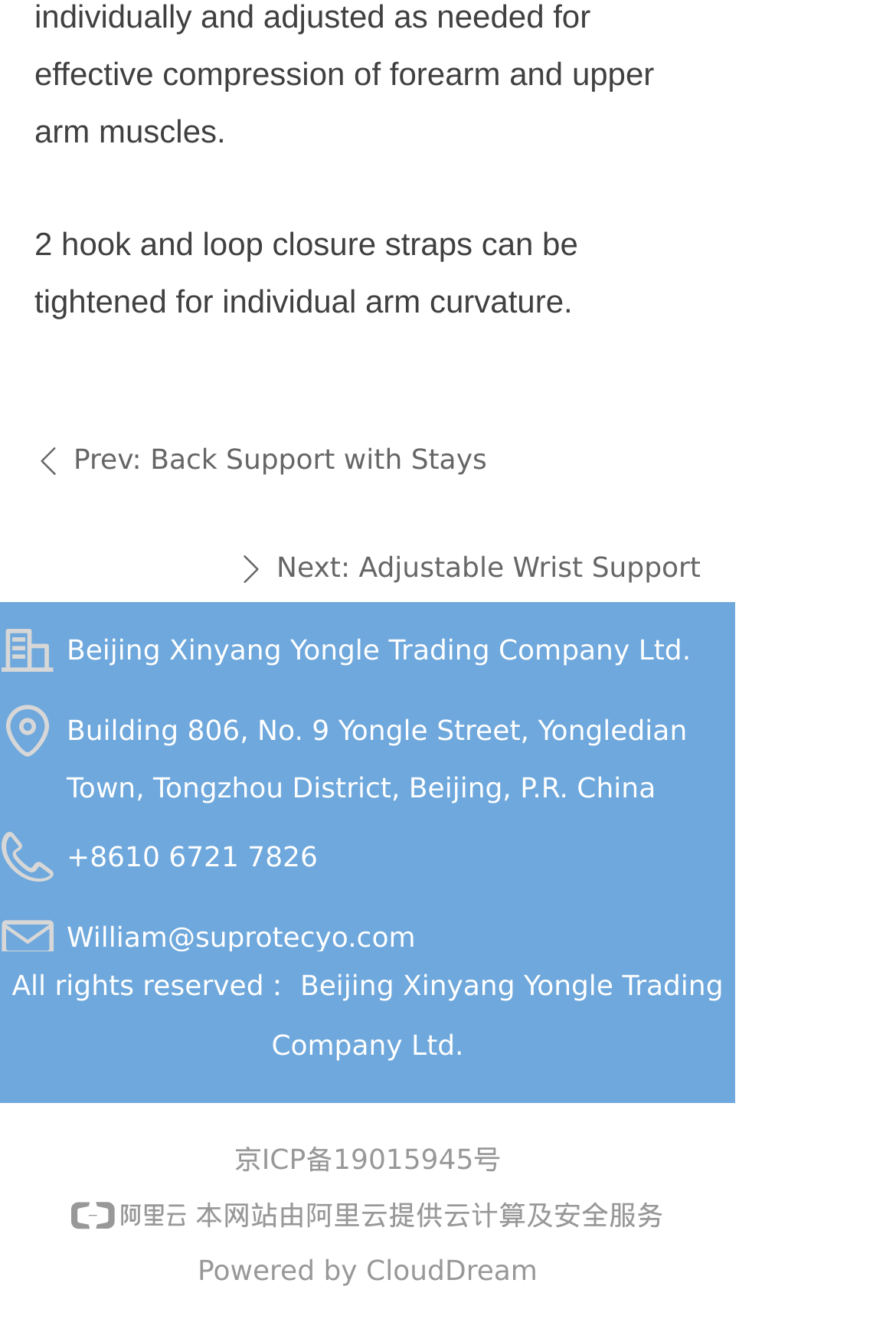Refer to the screenshot and give an in-depth answer to this question: What is the website powered by?

The website is powered by CloudDream, which can be found in the link at the bottom of the webpage with the text 'Powered by CloudDream'.